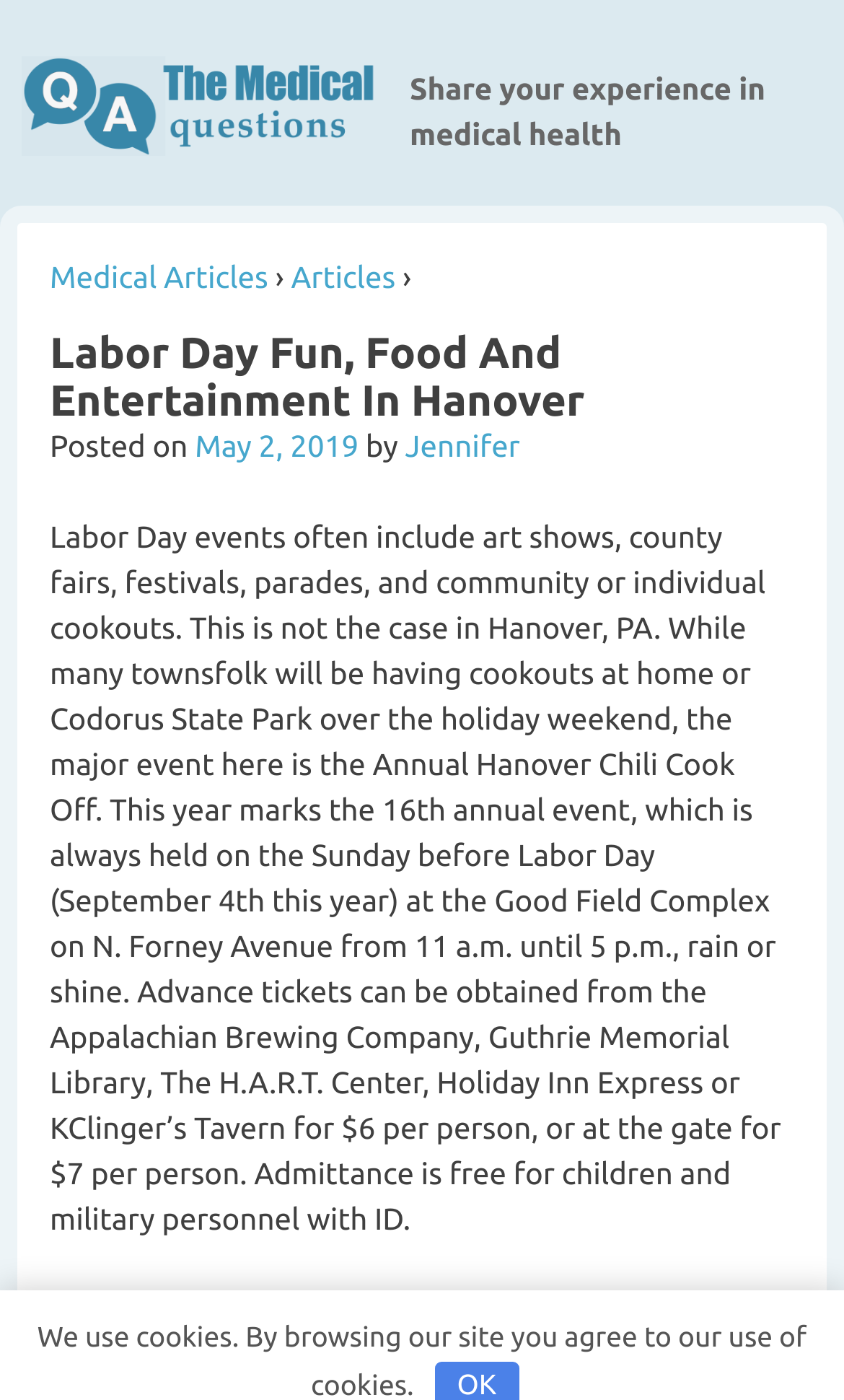Extract the bounding box coordinates for the UI element described by the text: "The Medical Questions". The coordinates should be in the form of [left, top, right, bottom] with values between 0 and 1.

[0.026, 0.037, 0.447, 0.113]